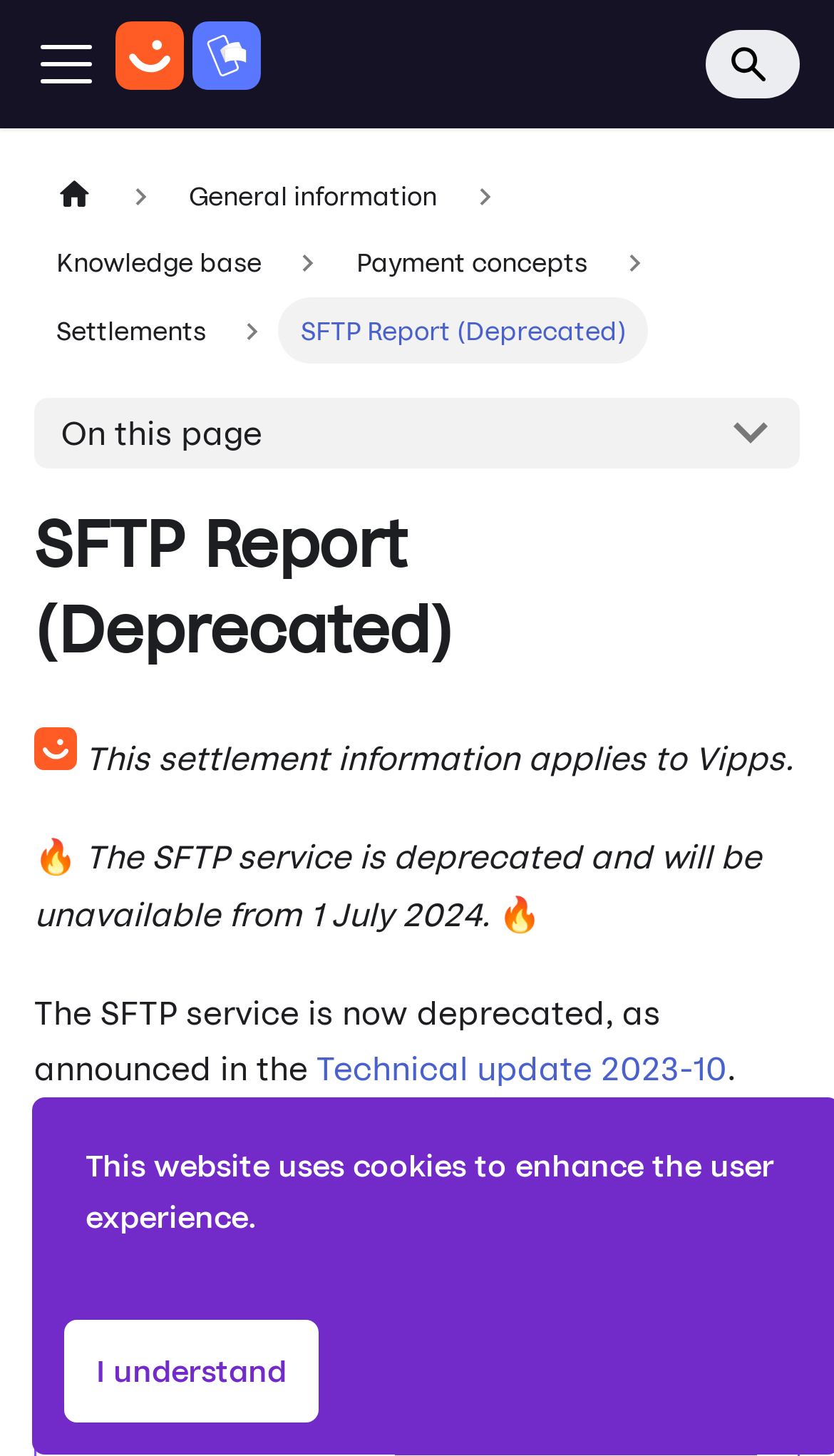What is the purpose of the SFTP service?
Please give a detailed and elaborate answer to the question.

According to the webpage content, the SFTP service is used to get settlement files, but it is now deprecated and will be unavailable from 1 July 2024. The webpage suggests using the Report API to get settlement files programmatically instead.